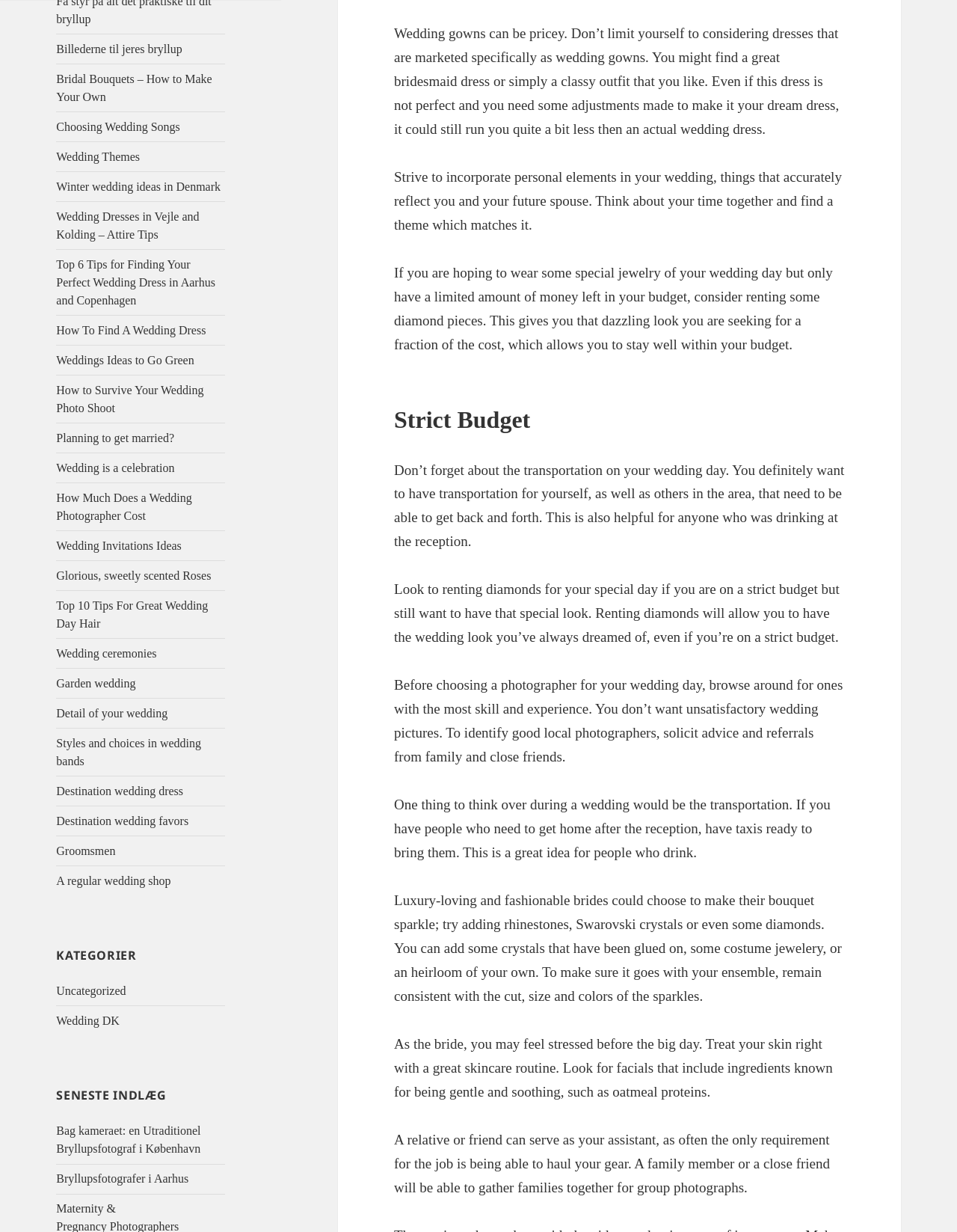Find the UI element described as: "Wedding is a celebration" and predict its bounding box coordinates. Ensure the coordinates are four float numbers between 0 and 1, [left, top, right, bottom].

[0.059, 0.374, 0.182, 0.385]